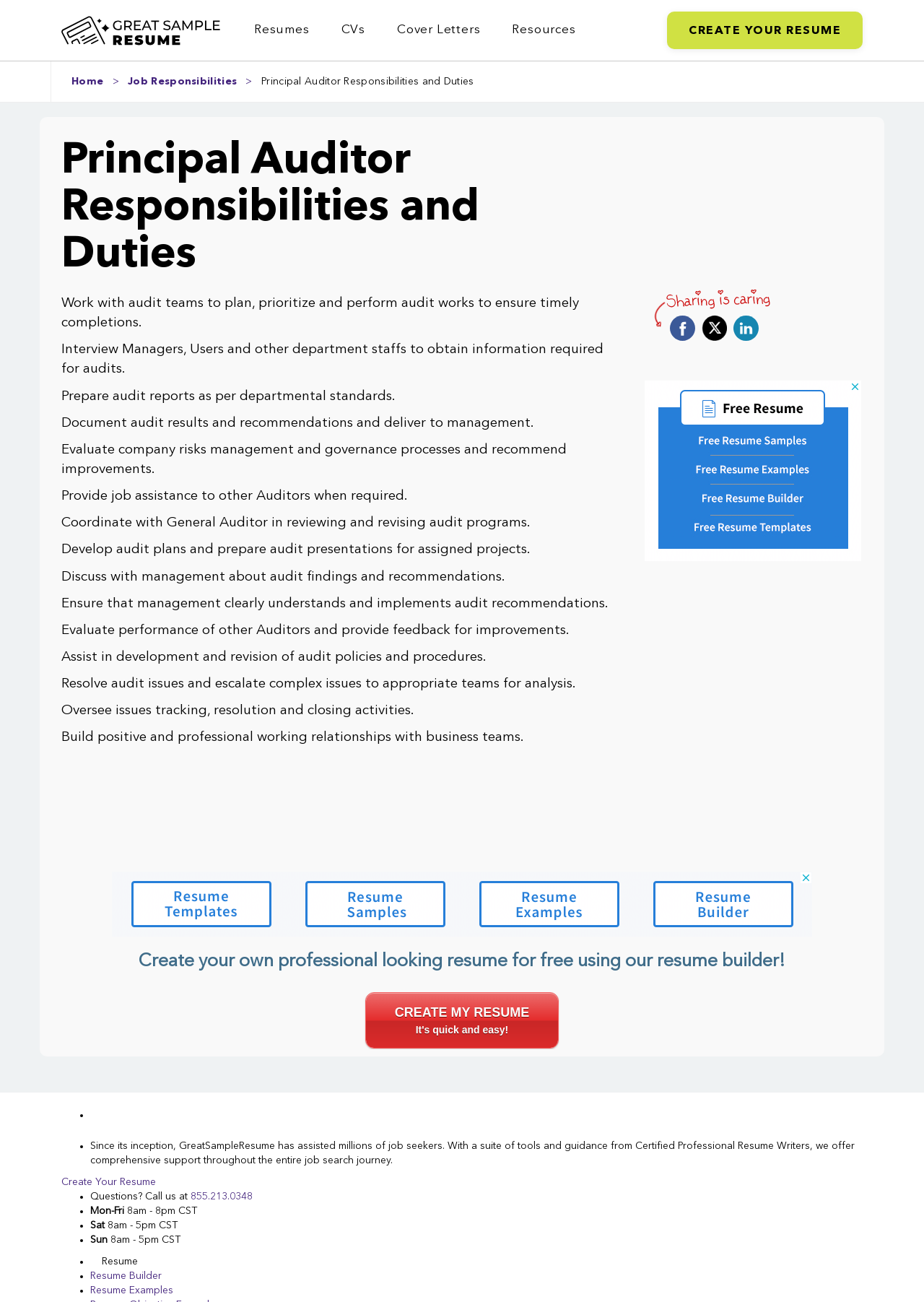How many audit responsibilities are listed on the webpage?
Provide an in-depth and detailed explanation in response to the question.

There are 16 audit responsibilities listed on the webpage, which are described in the StaticText elements with IDs ranging from 202 to 216. These responsibilities include tasks such as working with audit teams, interviewing managers, preparing audit reports, and evaluating company risks management and governance processes.